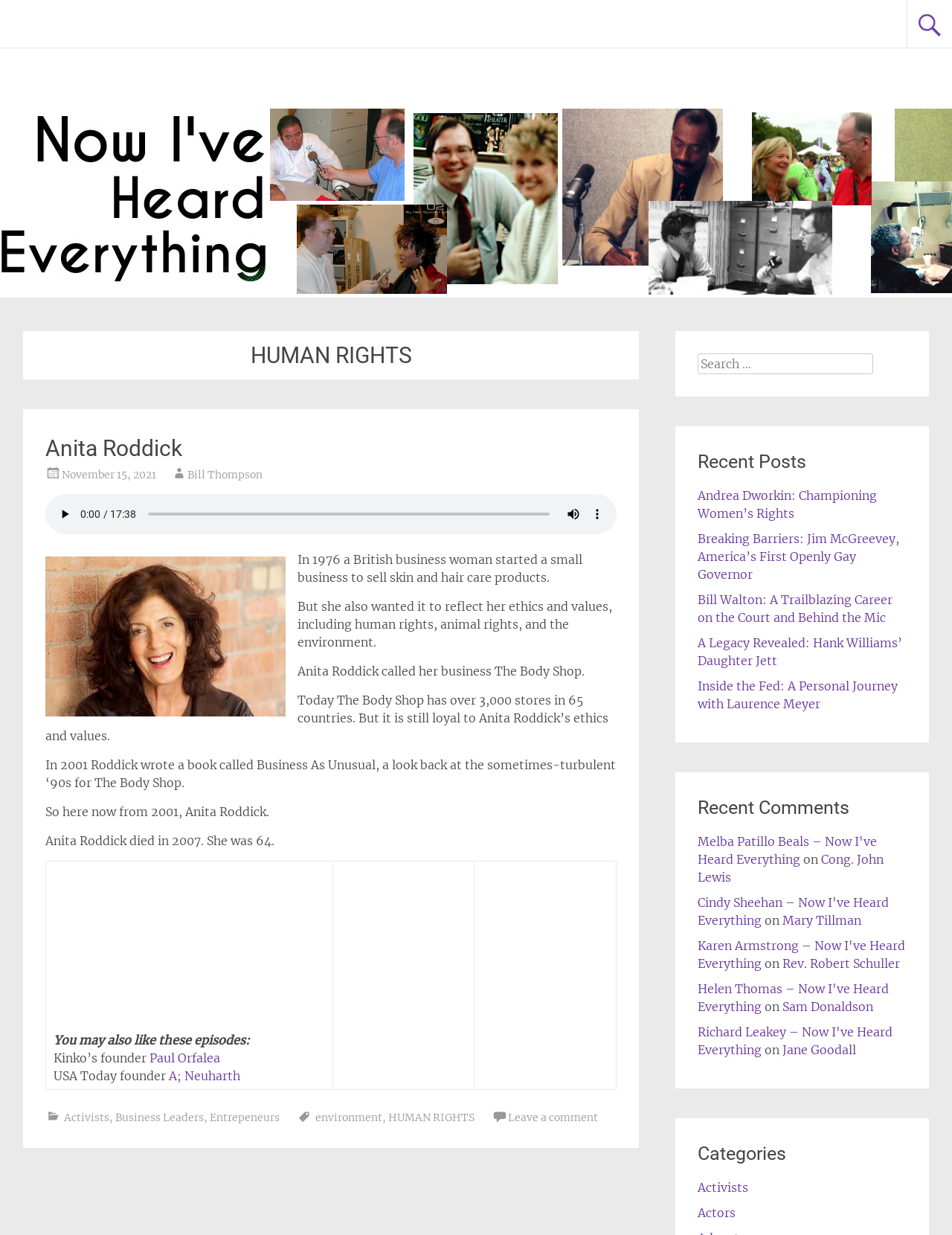What is the name of the person who died in 2007?
Provide an in-depth and detailed explanation in response to the question.

The webpage states that Anita Roddick died in 2007, providing information about her life and legacy.